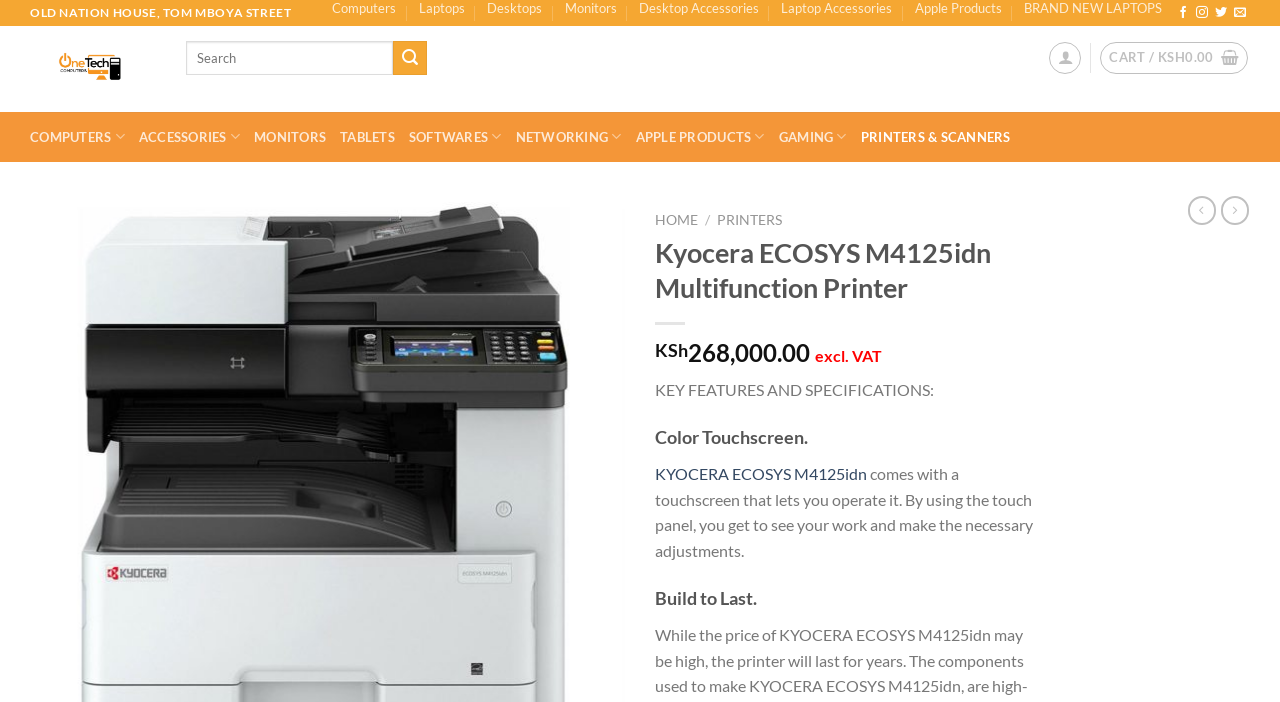Determine the bounding box coordinates of the section to be clicked to follow the instruction: "Click on printers category". The coordinates should be given as four float numbers between 0 and 1, formatted as [left, top, right, bottom].

[0.56, 0.302, 0.611, 0.325]